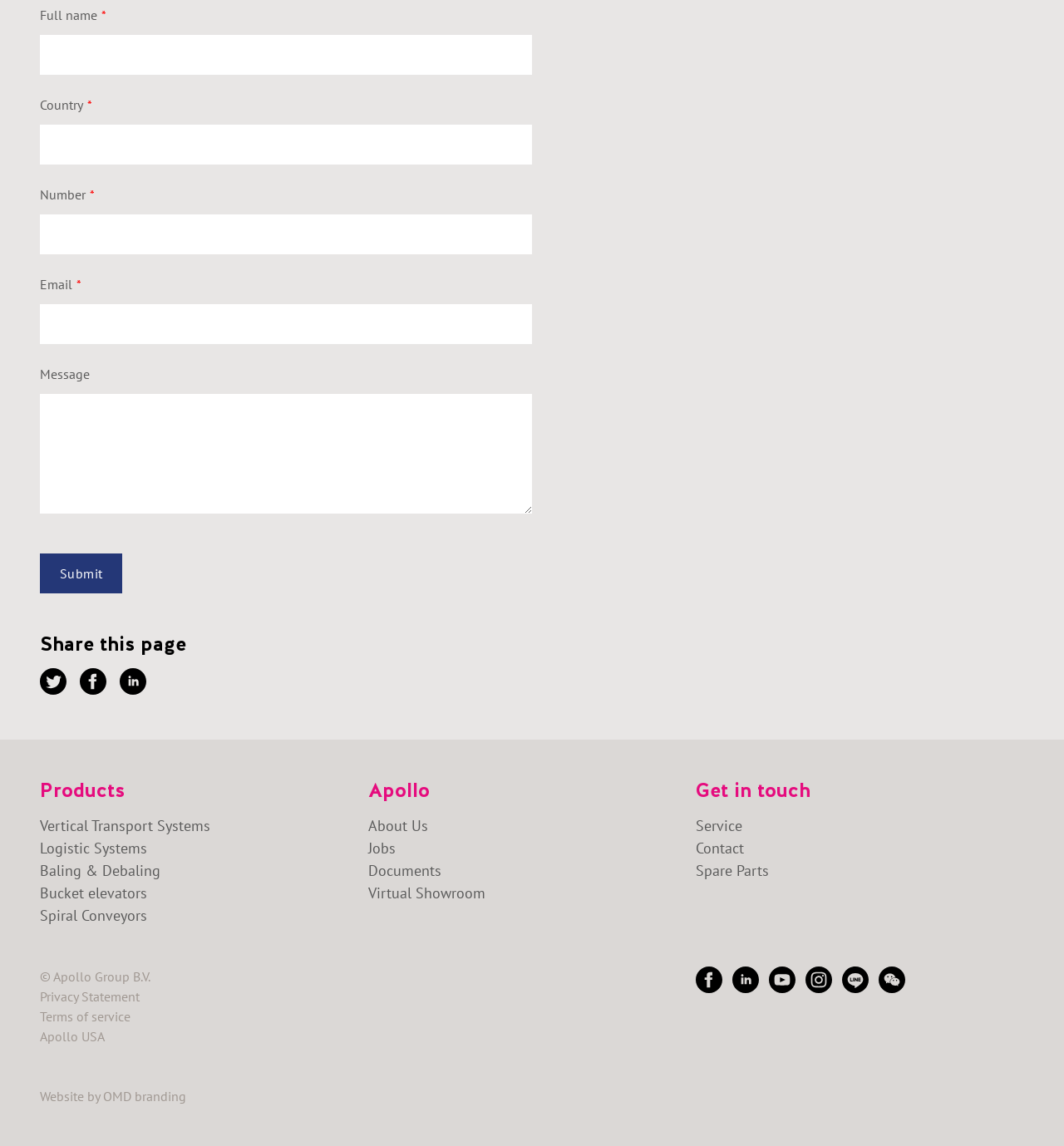Please predict the bounding box coordinates of the element's region where a click is necessary to complete the following instruction: "Click submit". The coordinates should be represented by four float numbers between 0 and 1, i.e., [left, top, right, bottom].

[0.038, 0.483, 0.115, 0.518]